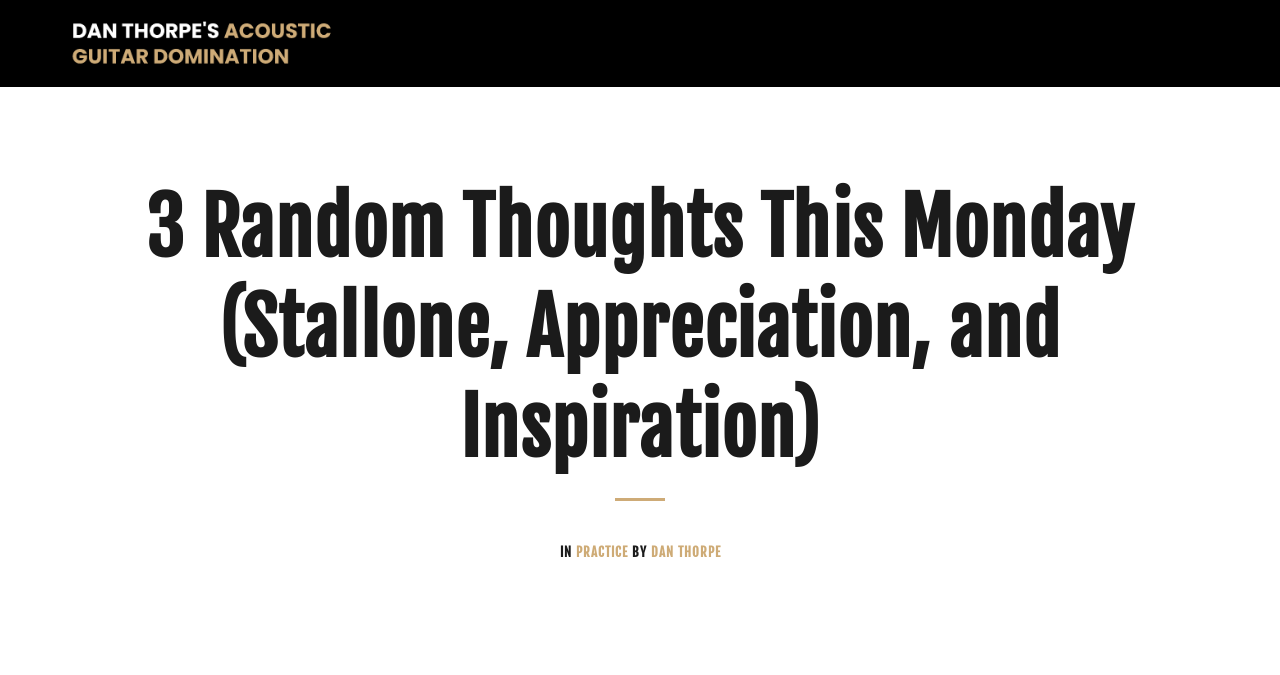Locate the bounding box of the UI element described by: "Practice" in the given webpage screenshot.

[0.45, 0.806, 0.493, 0.83]